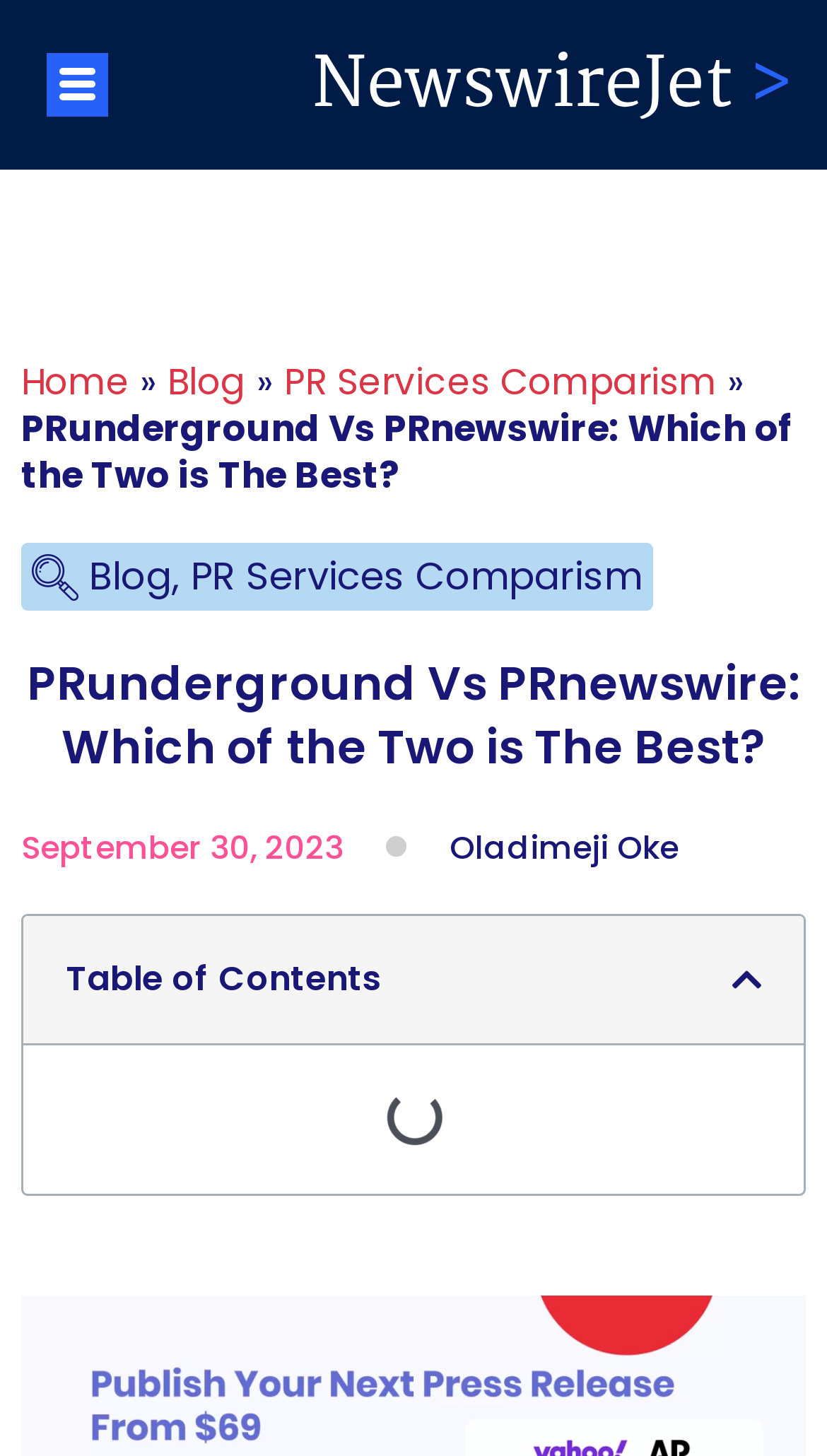Identify the bounding box coordinates of the clickable region required to complete the instruction: "Go to the Home page". The coordinates should be given as four float numbers within the range of 0 and 1, i.e., [left, top, right, bottom].

[0.026, 0.245, 0.156, 0.28]